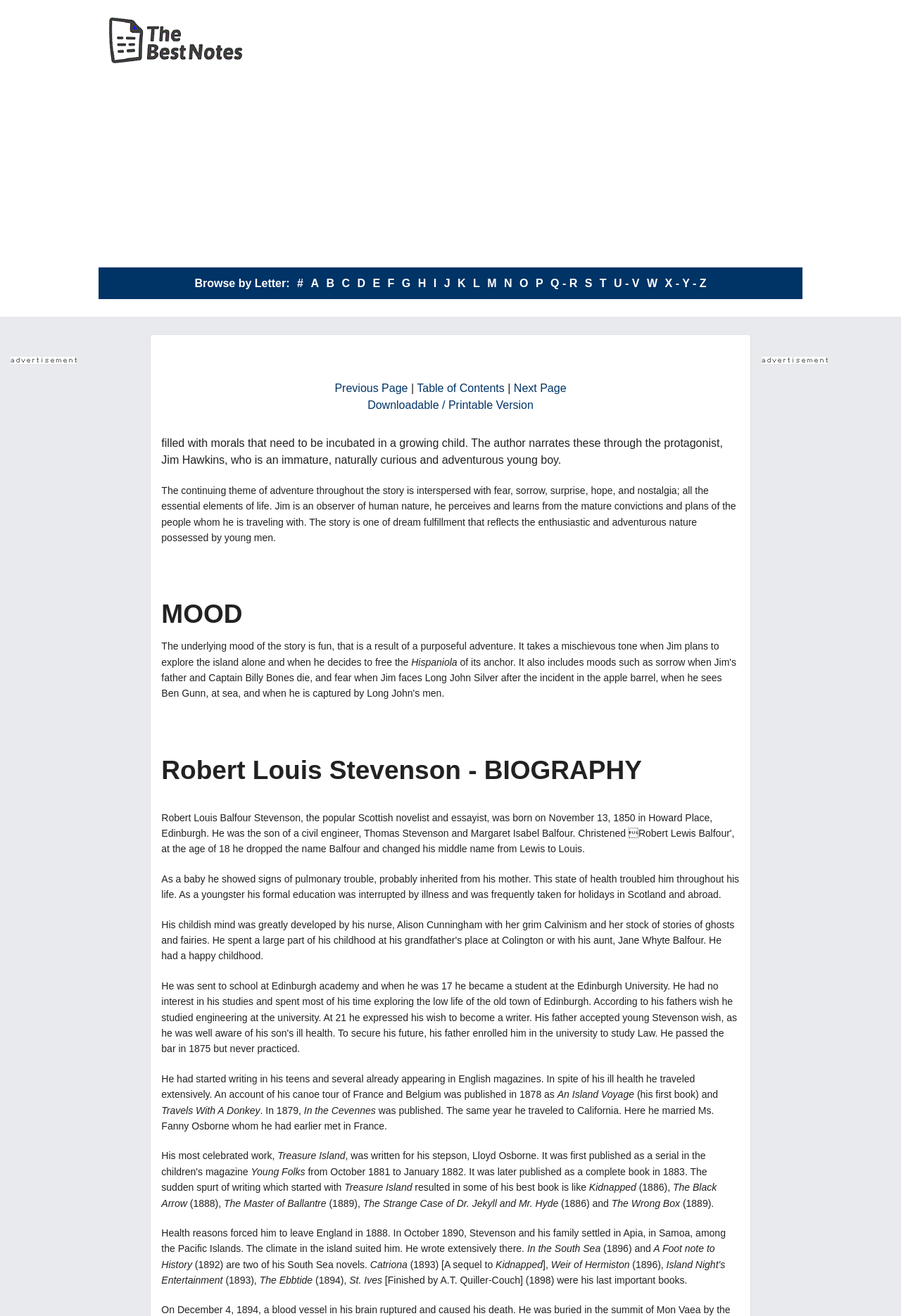Find the bounding box coordinates of the area that needs to be clicked in order to achieve the following instruction: "View table of contents". The coordinates should be specified as four float numbers between 0 and 1, i.e., [left, top, right, bottom].

[0.463, 0.29, 0.56, 0.299]